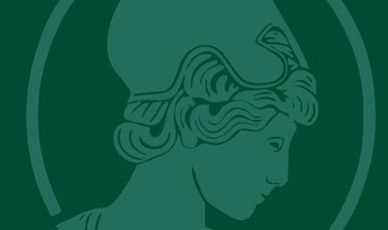Please give a succinct answer using a single word or phrase:
What is the shape of the emblem?

Circular